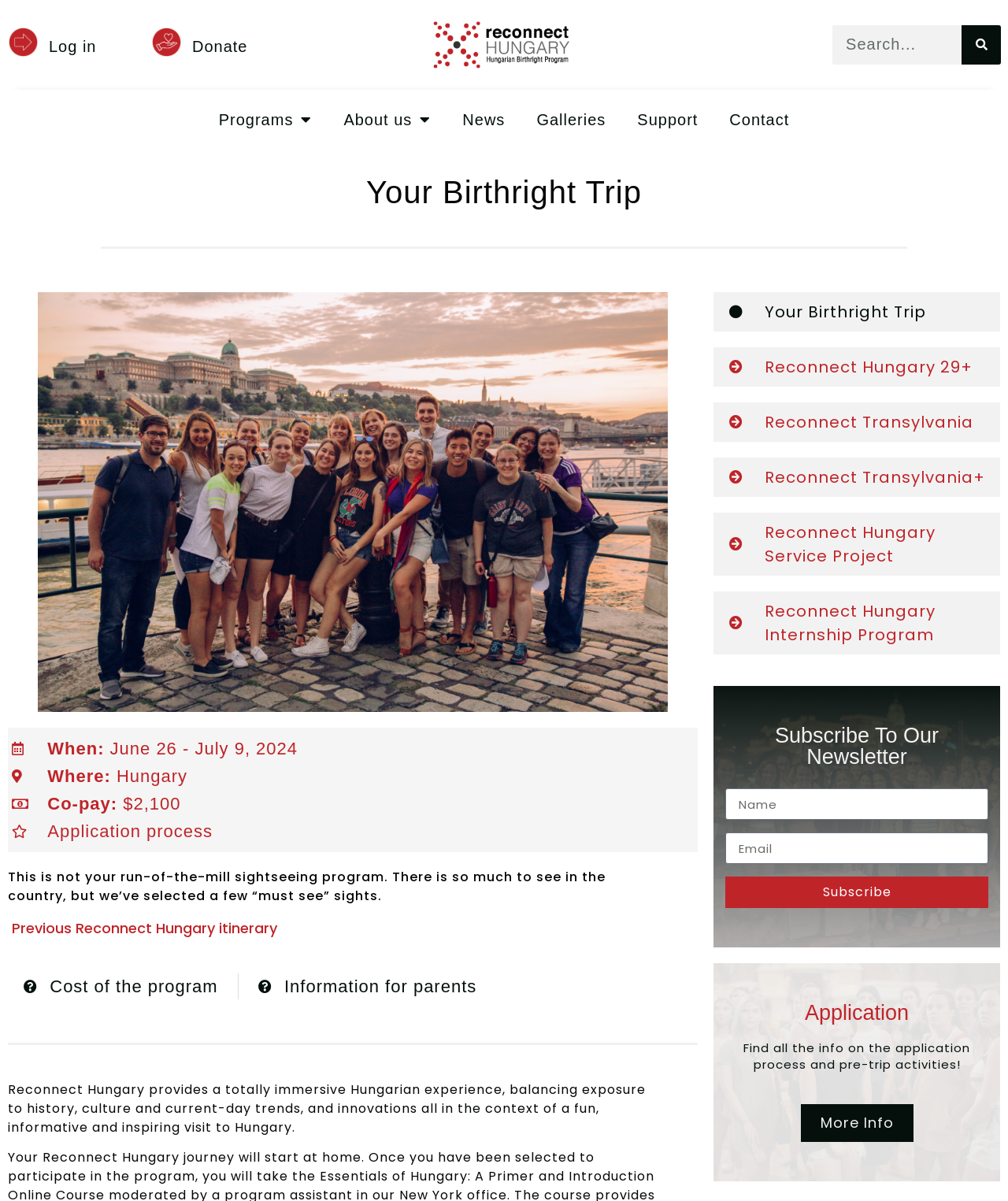Describe the entire webpage, focusing on both content and design.

The webpage is about ReConnect Hungary, a birthright trip program. At the top, there are two figures, likely logos or icons, on either side of the page, with links below them. To the right of these figures, there are three headings: "Log in", "Donate", and a search bar with a search button.

Below these elements, there is a navigation menu with links to "Programs", "About us", "News", "Galleries", "Support", and "Contact". The "Programs" and "About us" links have dropdown menus.

The main content of the page starts with a heading "Your Birthright Trip" and provides details about the trip, including the dates (June 26 - July 9, 2024), location (Hungary), and co-pay ($2,100). There are also links to the application process, previous Reconnect Hungary itineraries, and information about the cost of the program and resources for parents.

Further down, there is a paragraph describing the Reconnect Hungary program, which provides an immersive Hungarian experience. Below this, there are links to different Reconnect programs, including Reconnect Hungary 29+, Reconnect Transylvania, and others.

On the right side of the page, there is a section to subscribe to a newsletter, with input fields for name and email, and a subscribe button. Below this, there is a section about the application process, with a heading and a link to "More Info".

Overall, the webpage provides information about the ReConnect Hungary program, its details, and resources for applicants, as well as a way to subscribe to a newsletter and learn more about the application process.